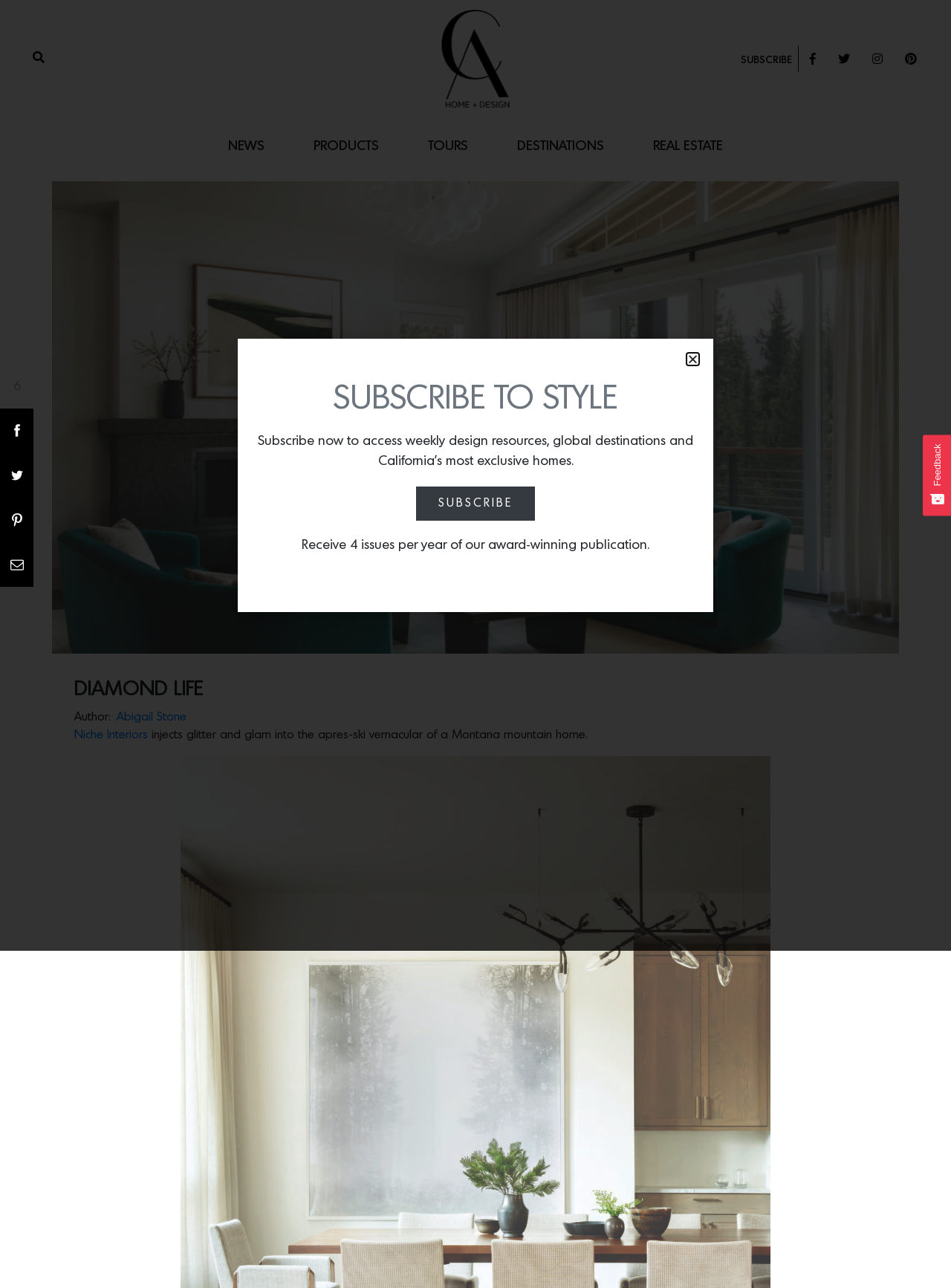Determine the bounding box coordinates of the region to click in order to accomplish the following instruction: "Click the subscribe button". Provide the coordinates as four float numbers between 0 and 1, specifically [left, top, right, bottom].

[0.772, 0.035, 0.84, 0.056]